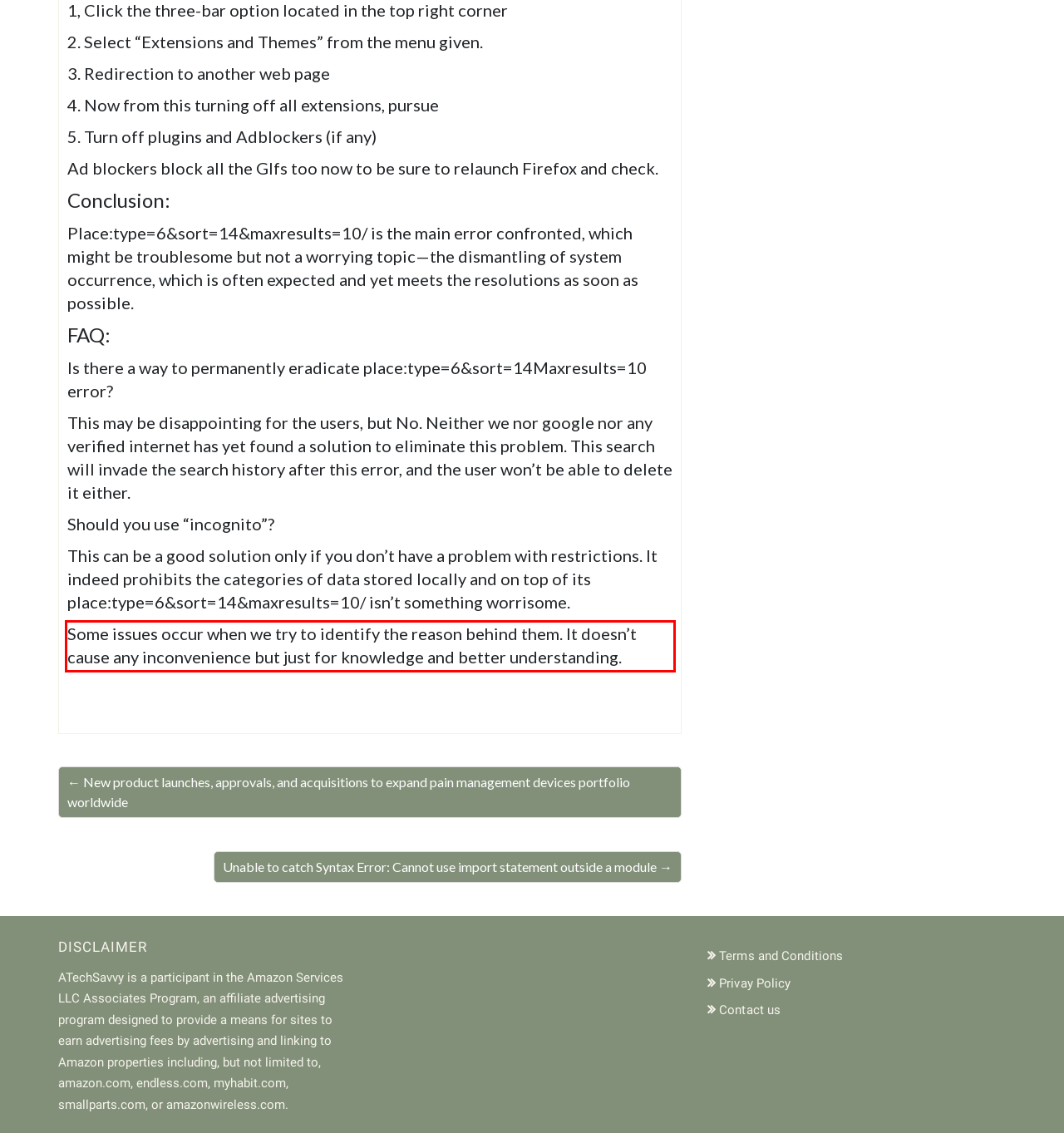Given a screenshot of a webpage containing a red bounding box, perform OCR on the text within this red bounding box and provide the text content.

Some issues occur when we try to identify the reason behind them. It doesn’t cause any inconvenience but just for knowledge and better understanding.